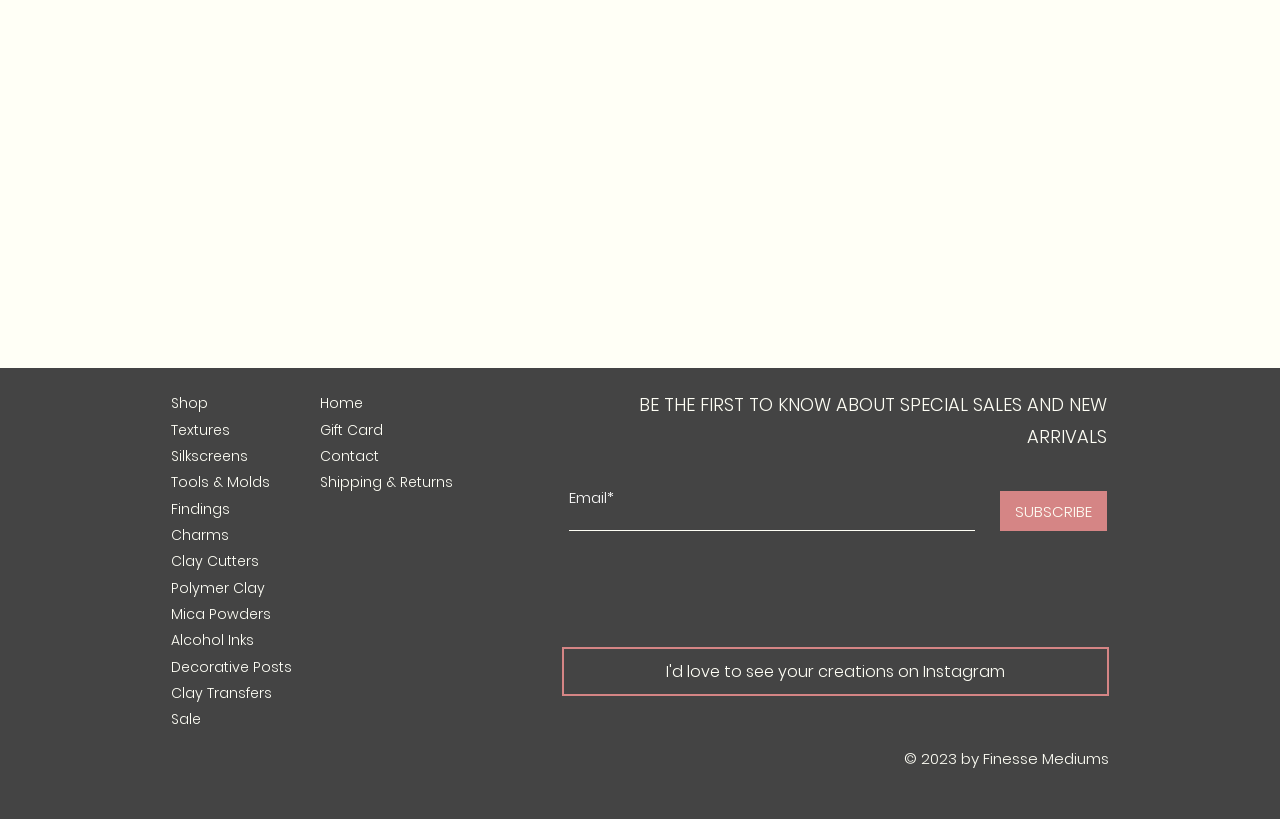Determine the bounding box coordinates (top-left x, top-left y, bottom-right x, bottom-right y) of the UI element described in the following text: aria-label="Email*" name="email" placeholder="Email*"

[0.445, 0.565, 0.762, 0.643]